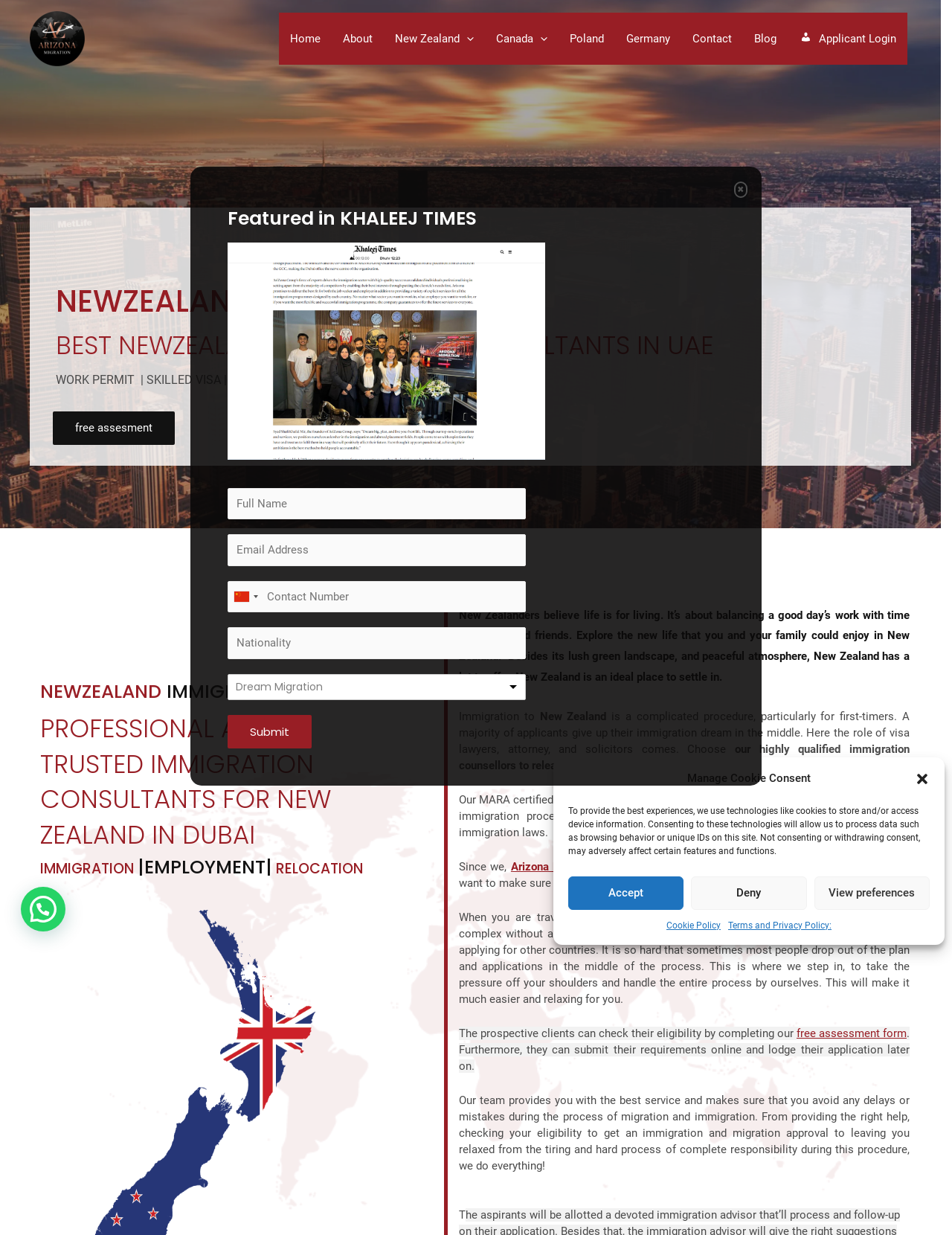Respond to the following question with a brief word or phrase:
How many links are present in the top navigation menu?

8